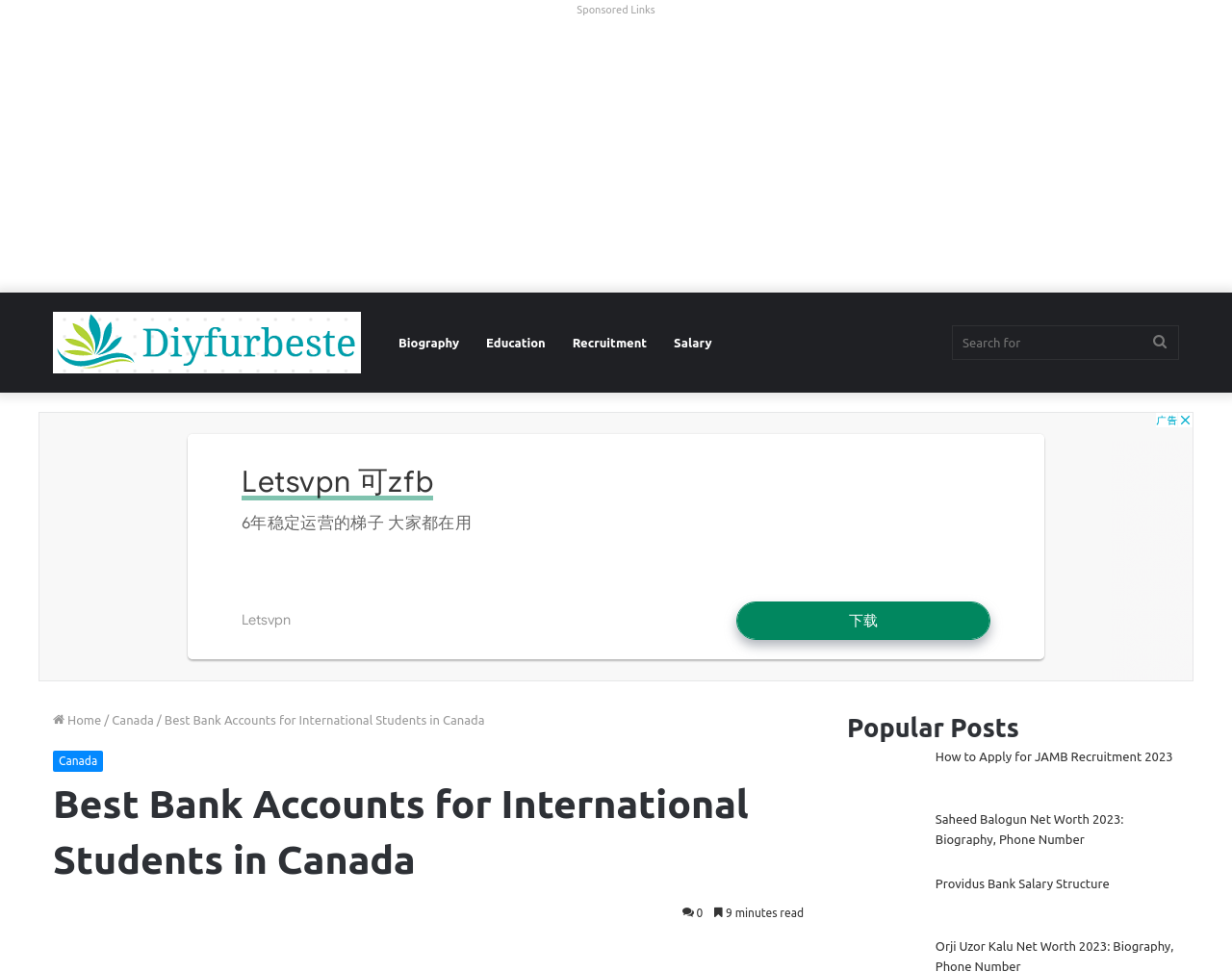Determine the bounding box coordinates of the target area to click to execute the following instruction: "View the post about How to Apply for JAMB Recruitment 2023."

[0.759, 0.771, 0.952, 0.785]